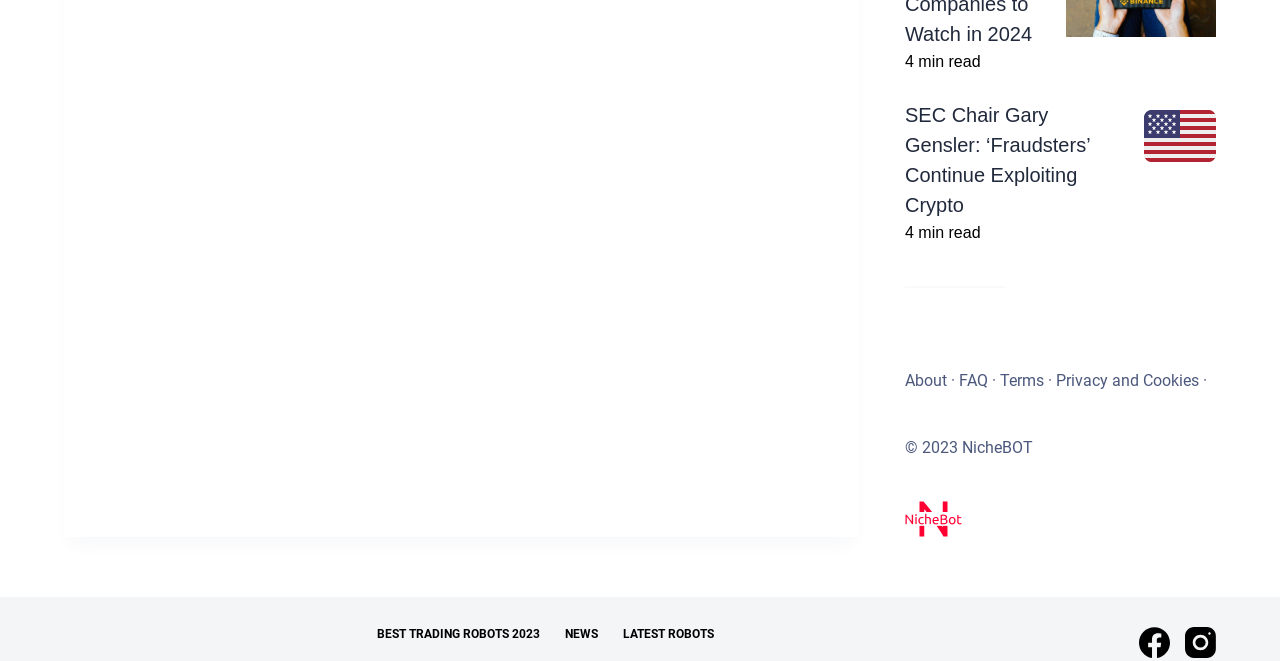Answer the question briefly using a single word or phrase: 
What is the name of the person mentioned in the article?

Gary Gensler